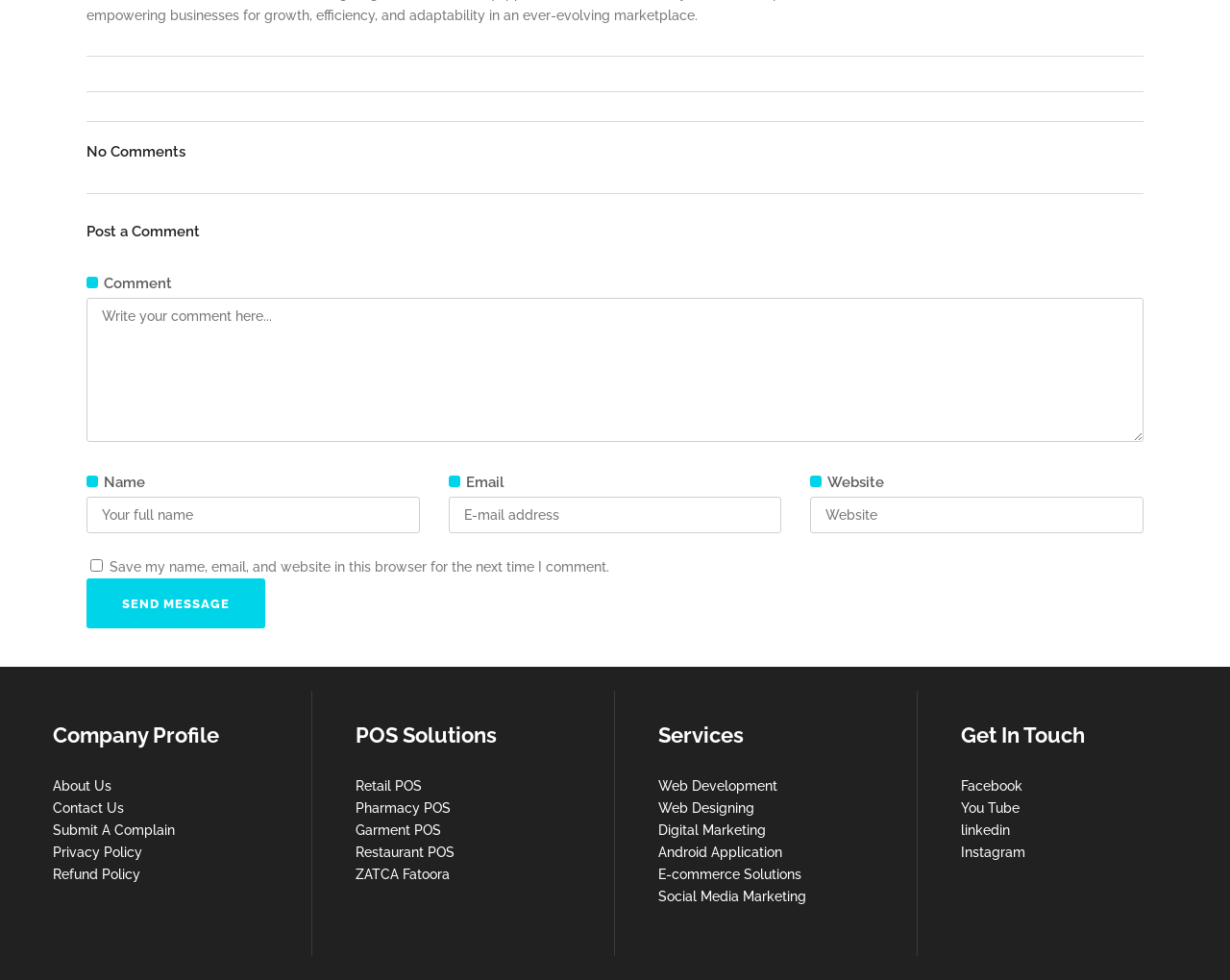Locate the bounding box coordinates of the clickable region to complete the following instruction: "Enter your full name."

[0.07, 0.507, 0.341, 0.544]